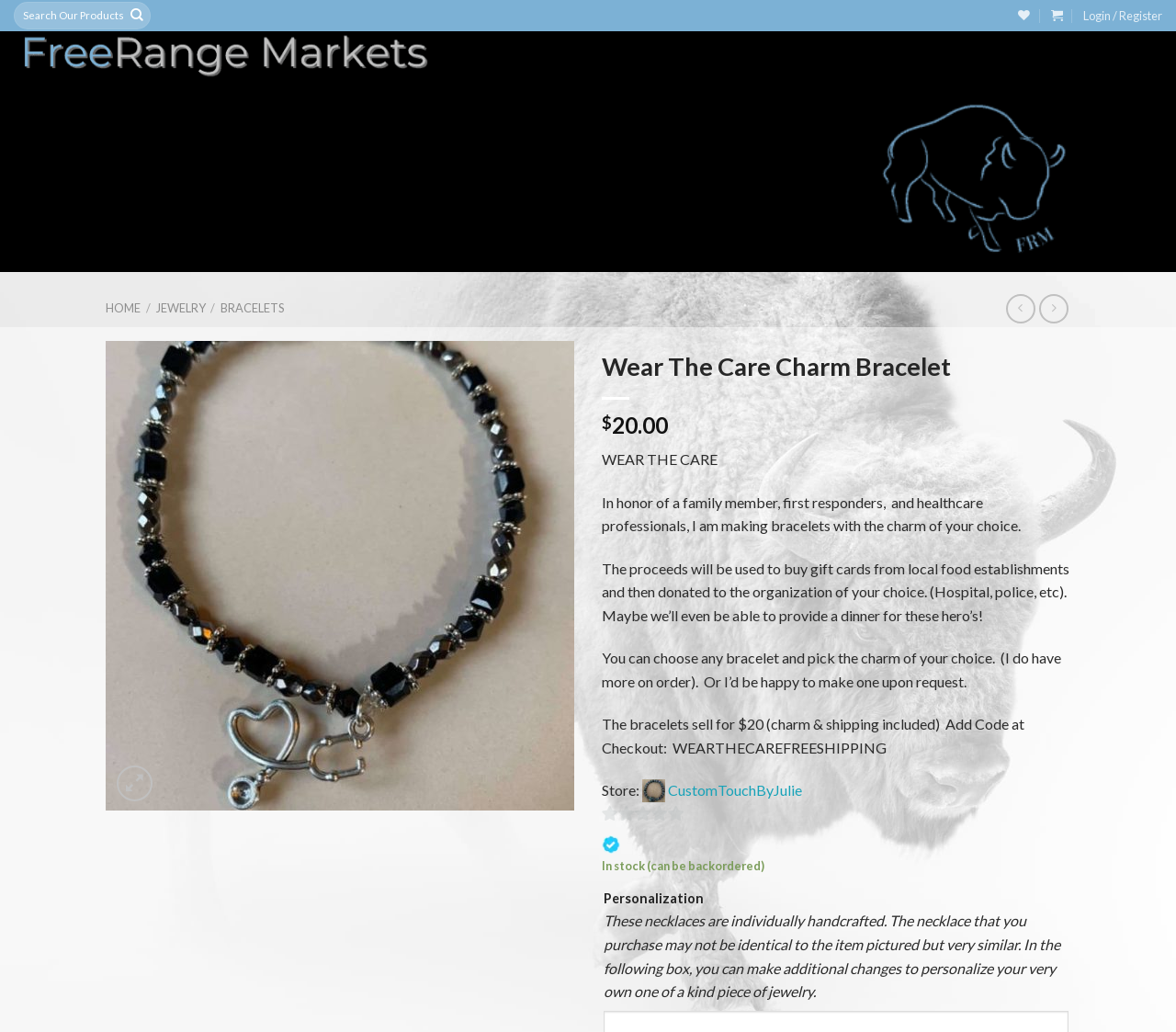Provide the bounding box coordinates of the HTML element described as: "Bracelets". The bounding box coordinates should be four float numbers between 0 and 1, i.e., [left, top, right, bottom].

[0.188, 0.291, 0.242, 0.306]